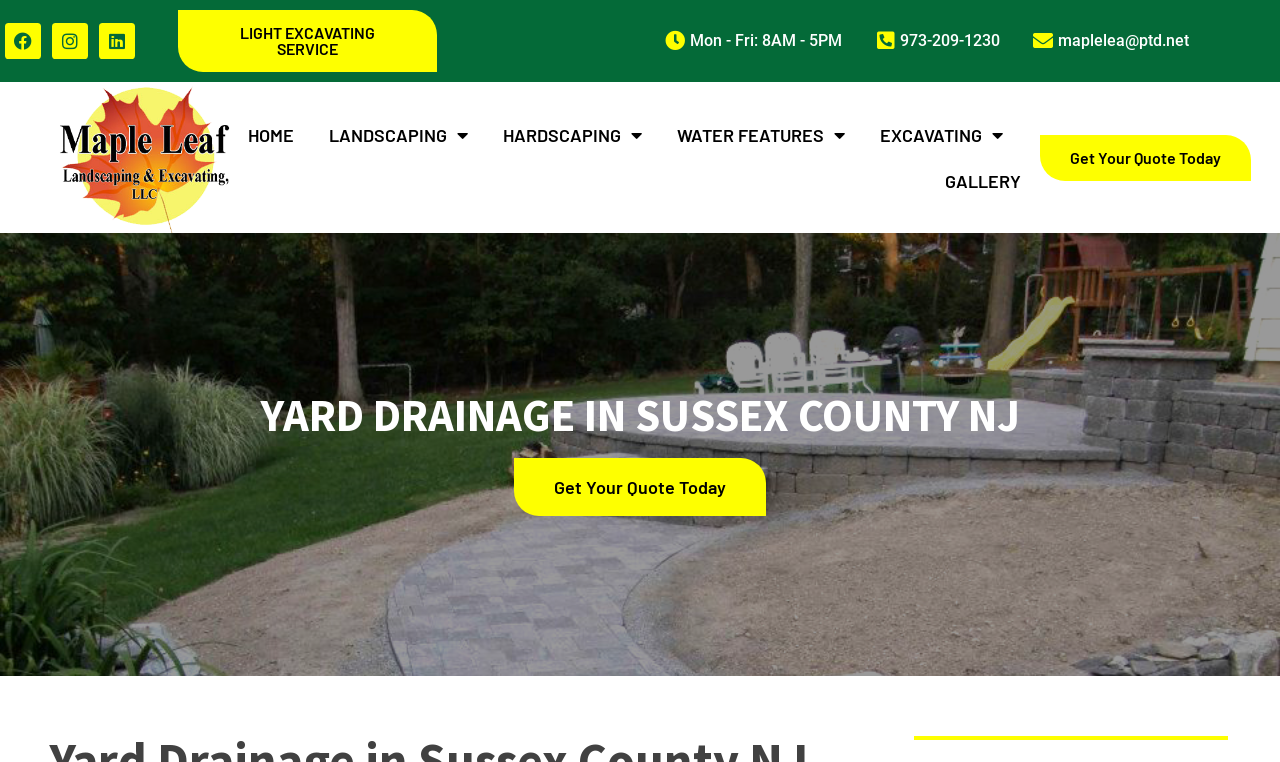Can you show the bounding box coordinates of the region to click on to complete the task described in the instruction: "Visit the gallery"?

[0.738, 0.207, 0.798, 0.267]